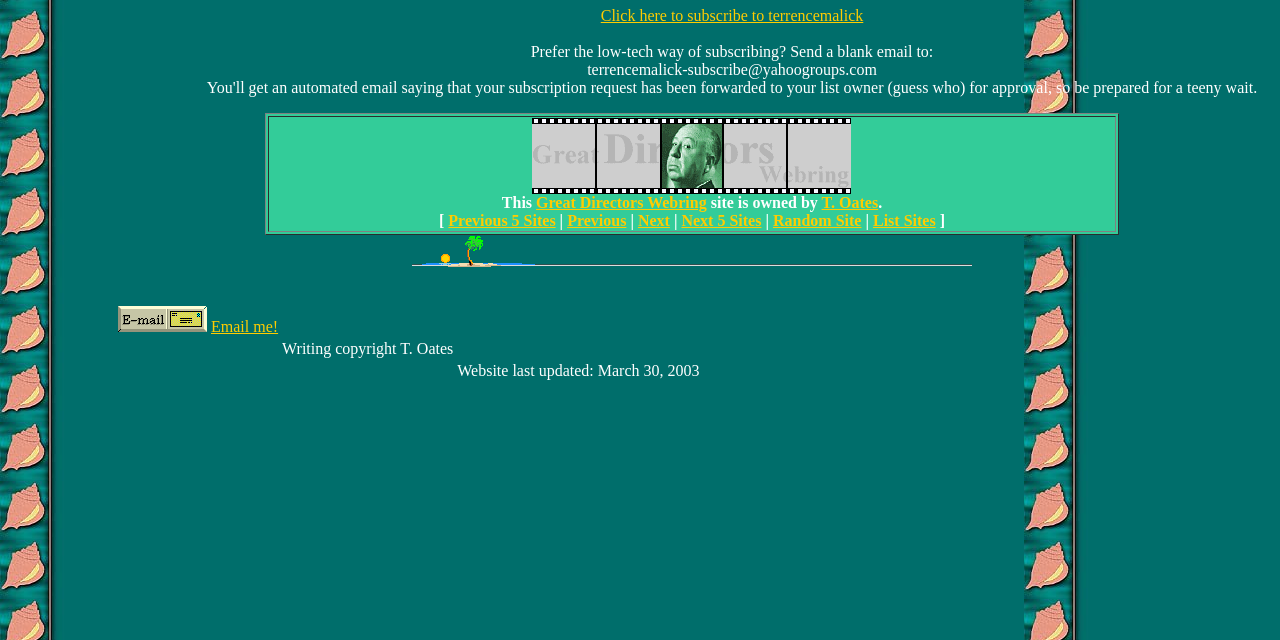Locate the bounding box coordinates for the element described below: "Previous". The coordinates must be four float values between 0 and 1, formatted as [left, top, right, bottom].

[0.443, 0.332, 0.489, 0.358]